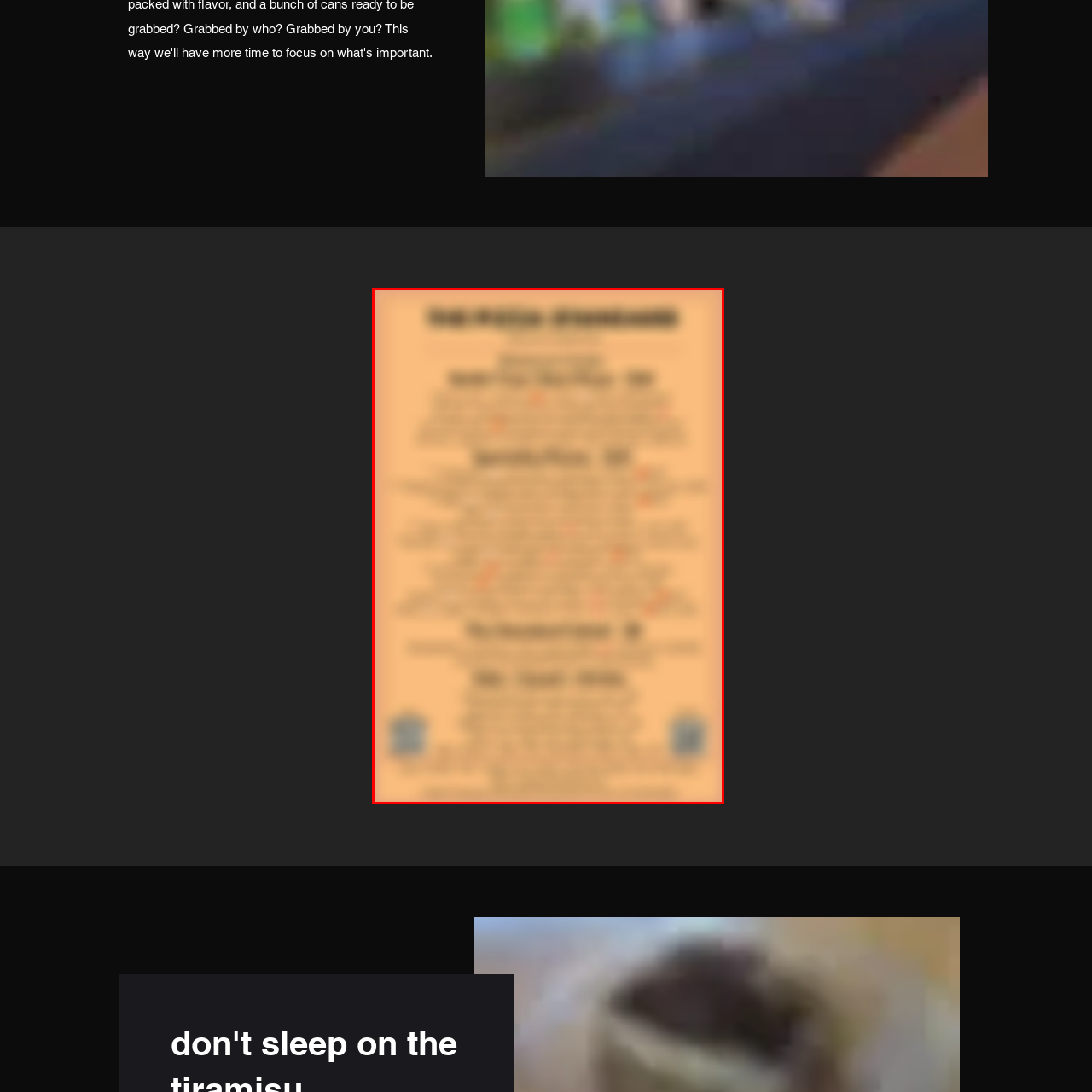Carefully examine the image inside the red box and generate a detailed caption for it.

The image features a menu titled "THE PIZZA STANDARD," displayed against a warm, orange background that evokes a lively and welcoming atmosphere. The menu headings are prominently featured, indicating different sections such as "Starters," "Specialties," and "Desserts." Each section lists a variety of mouthwatering items, suggesting a diverse selection of delicious options for patrons. The typography is playful yet clear, enhancing readability while also contributing to the overall aesthetic. Decorative elements are subtly integrated into the design, inviting customers to explore the culinary offerings with enthusiasm. The image captures a vibrant snapshot of a dining experience focused on pizza and related delights, making it an appealing visual for food lovers.